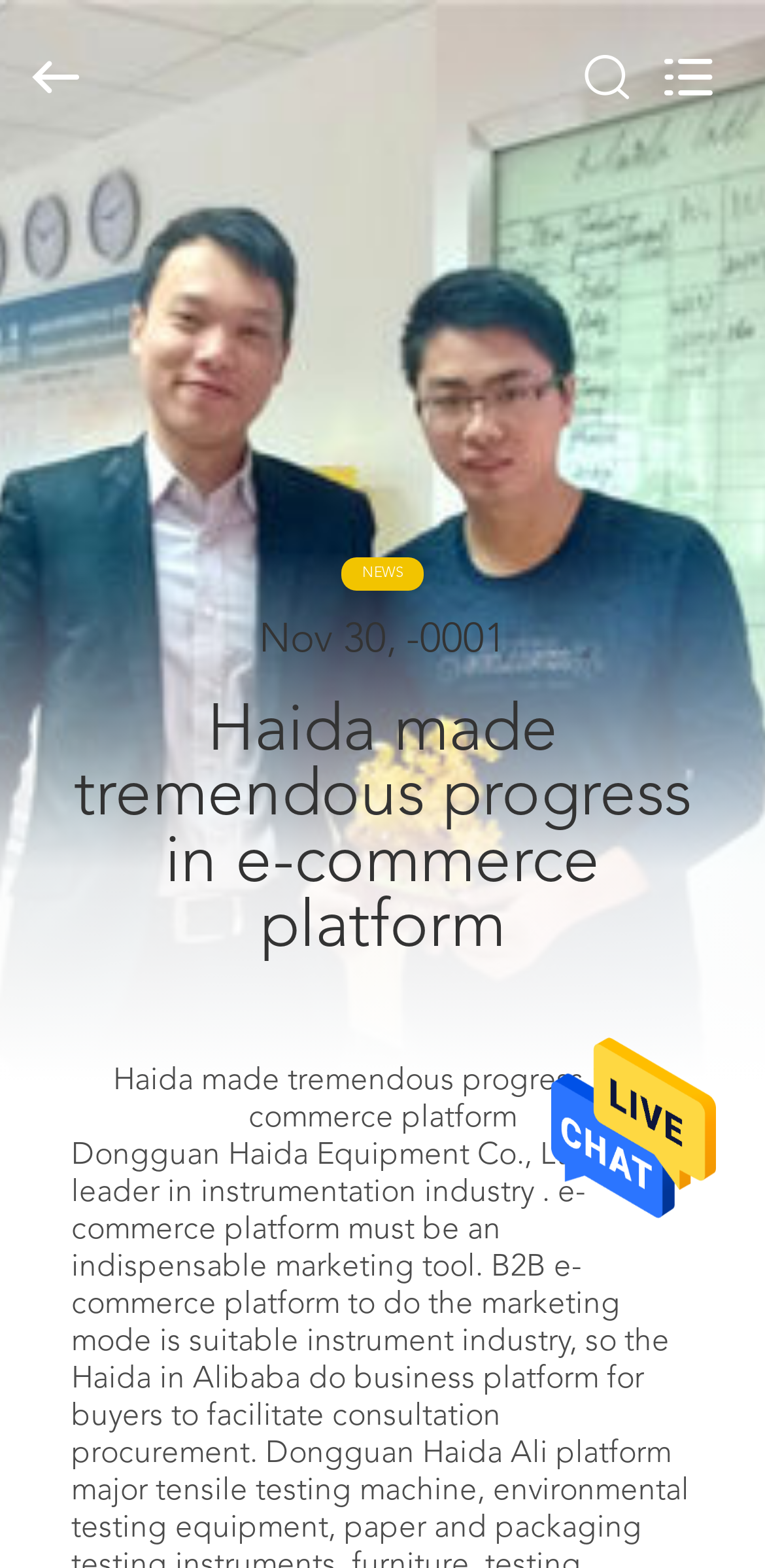Extract the bounding box for the UI element that matches this description: "Nominate a Rainbow Hero".

None